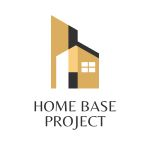What services are likely offered by 'Home Base Project'?
Please provide a single word or phrase answer based on the image.

Home repair, maintenance, and enhancement